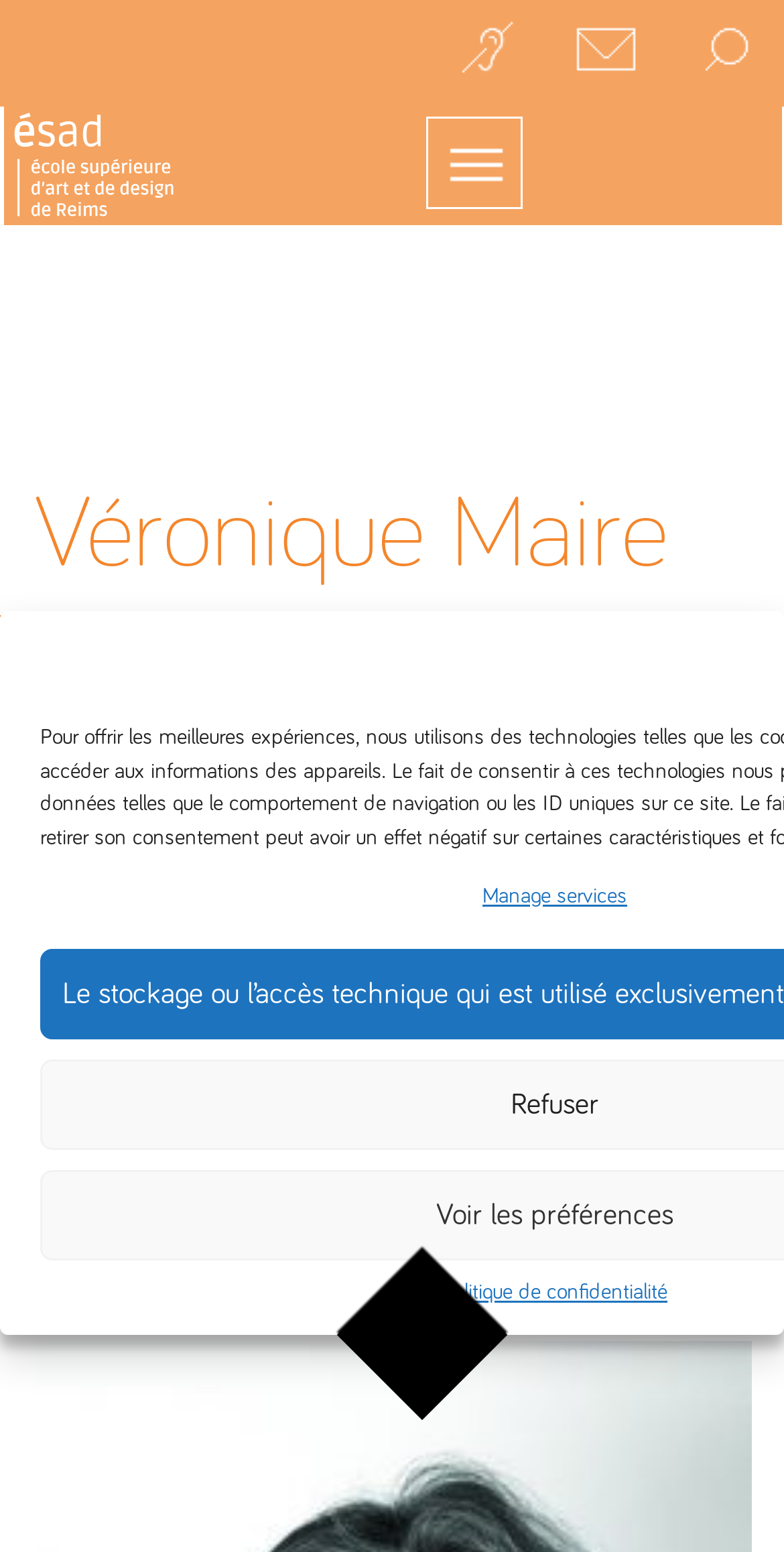What is the URL of Véronique Maire's website?
Based on the screenshot, provide your answer in one word or phrase.

veroniquemaire.fr